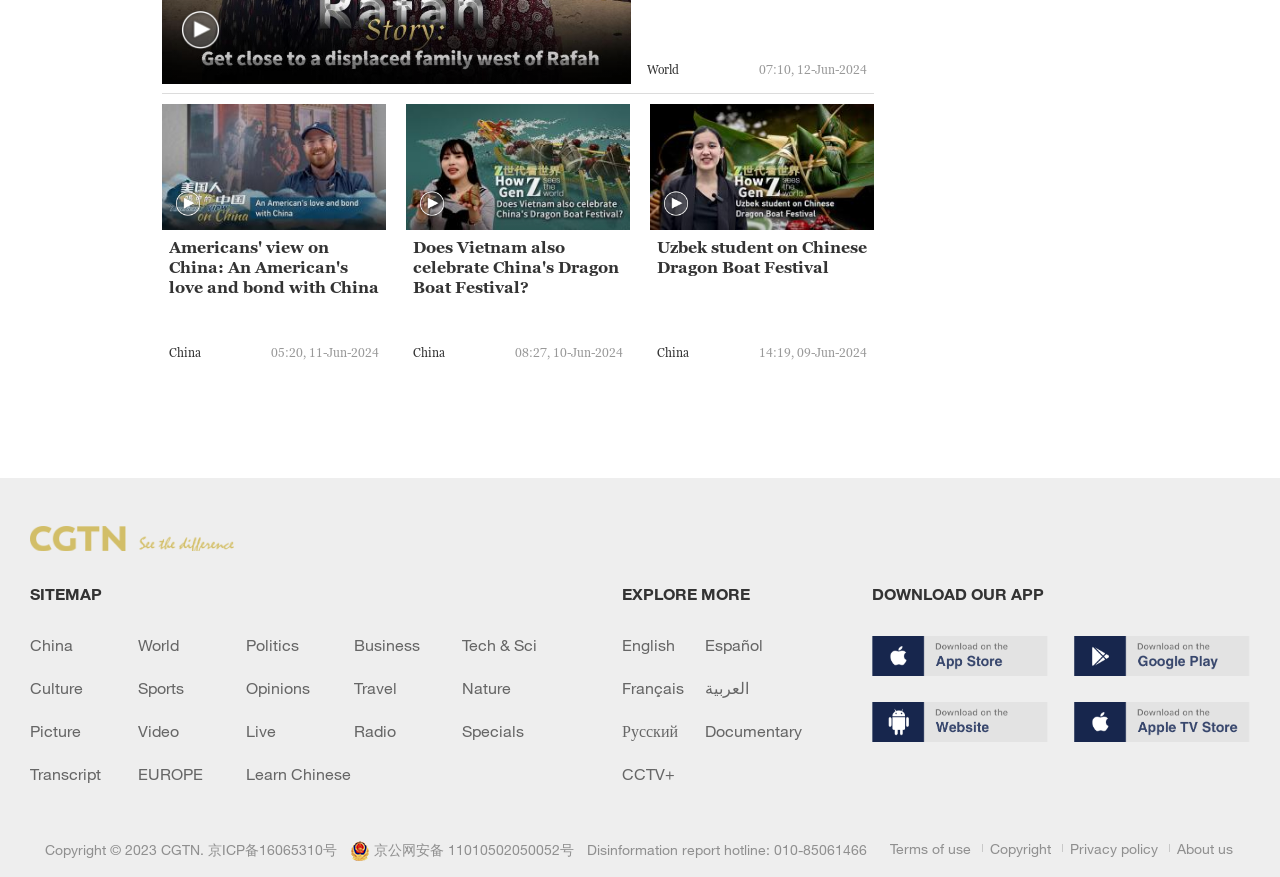Find the bounding box coordinates for the area that must be clicked to perform this action: "Read the article 'Does Vietnam also celebrate China's Dragon Boat Festival?'".

[0.323, 0.27, 0.487, 0.361]